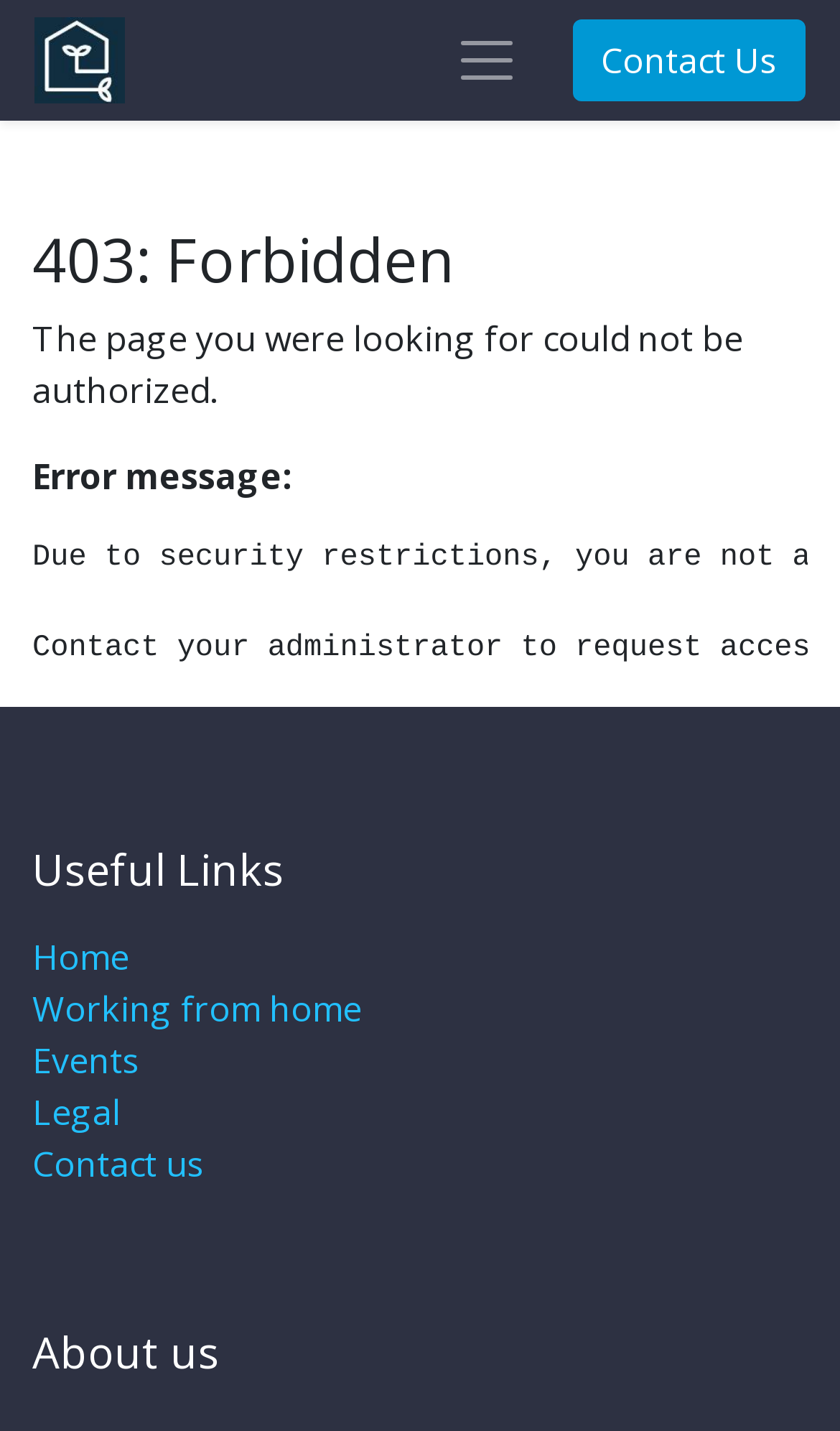Please identify the bounding box coordinates of the element I should click to complete this instruction: 'click the Events link'. The coordinates should be given as four float numbers between 0 and 1, like this: [left, top, right, bottom].

[0.038, 0.725, 0.167, 0.758]